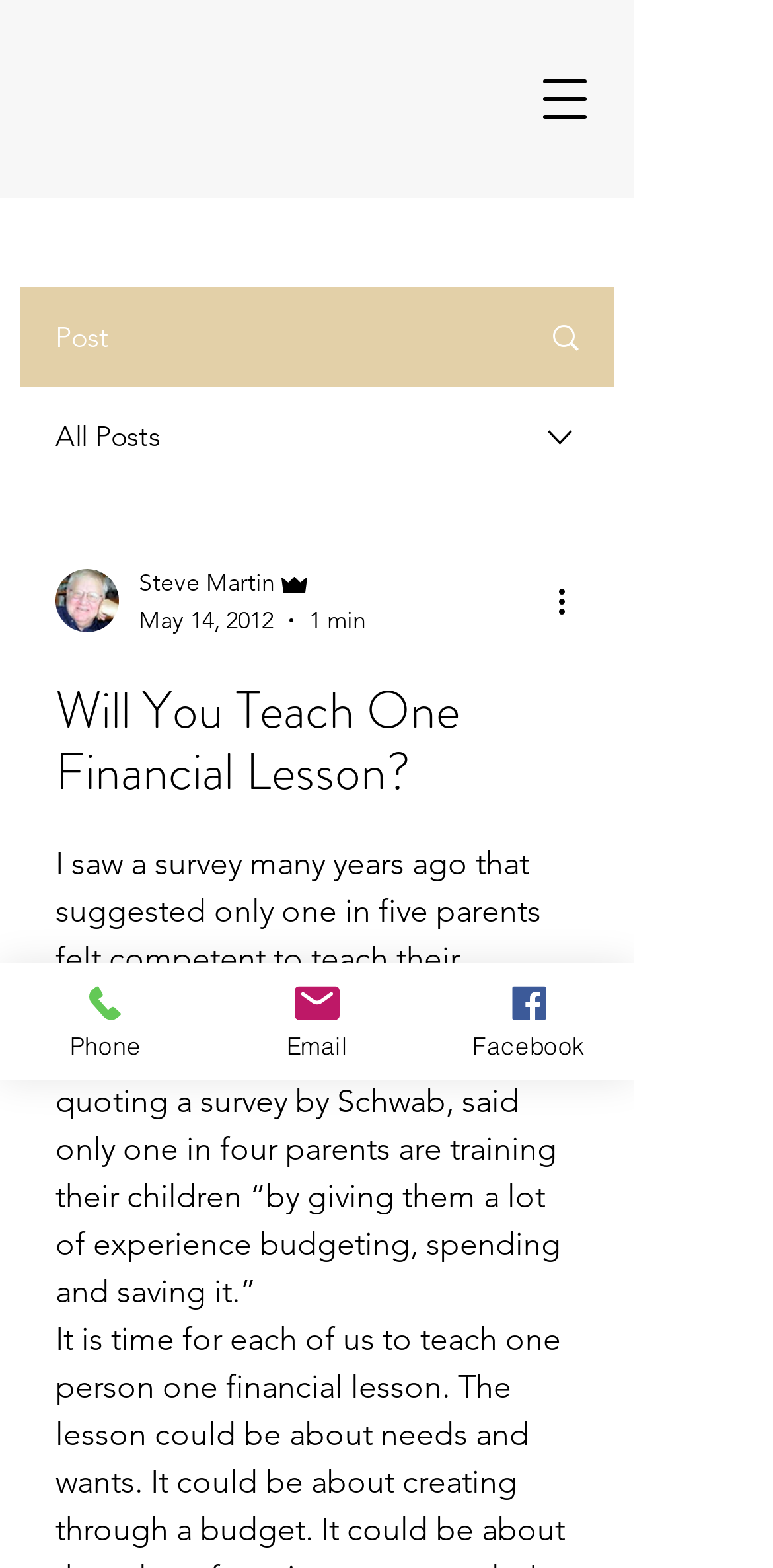Describe every aspect of the webpage in a detailed manner.

This webpage appears to be a blog post titled "Will You Teach One Financial Lesson?" The top section of the page features a navigation menu button on the right side, which can be opened to reveal more options. Below this, there are several links and images, including a post title "Post" and an "All Posts" link, both located on the left side of the page. 

On the right side of the page, there is a combobox that allows users to select from a menu. Below this, there is a section dedicated to the author of the post, featuring their picture, name "Steve Martin", and title "Admin". The post's publication date "May 14, 2012" and reading time "1 min" are also displayed in this section.

The main content of the page is the blog post itself, which starts with a heading "Will You Teach One Financial Lesson?" followed by a paragraph of text discussing a survey about parents teaching their children about personal finance. The text mentions a recent article in Military Money and a survey by Schwab.

At the bottom of the page, there are three links to contact the author or website, labeled "Phone", "Email", and "Facebook", each accompanied by an icon.